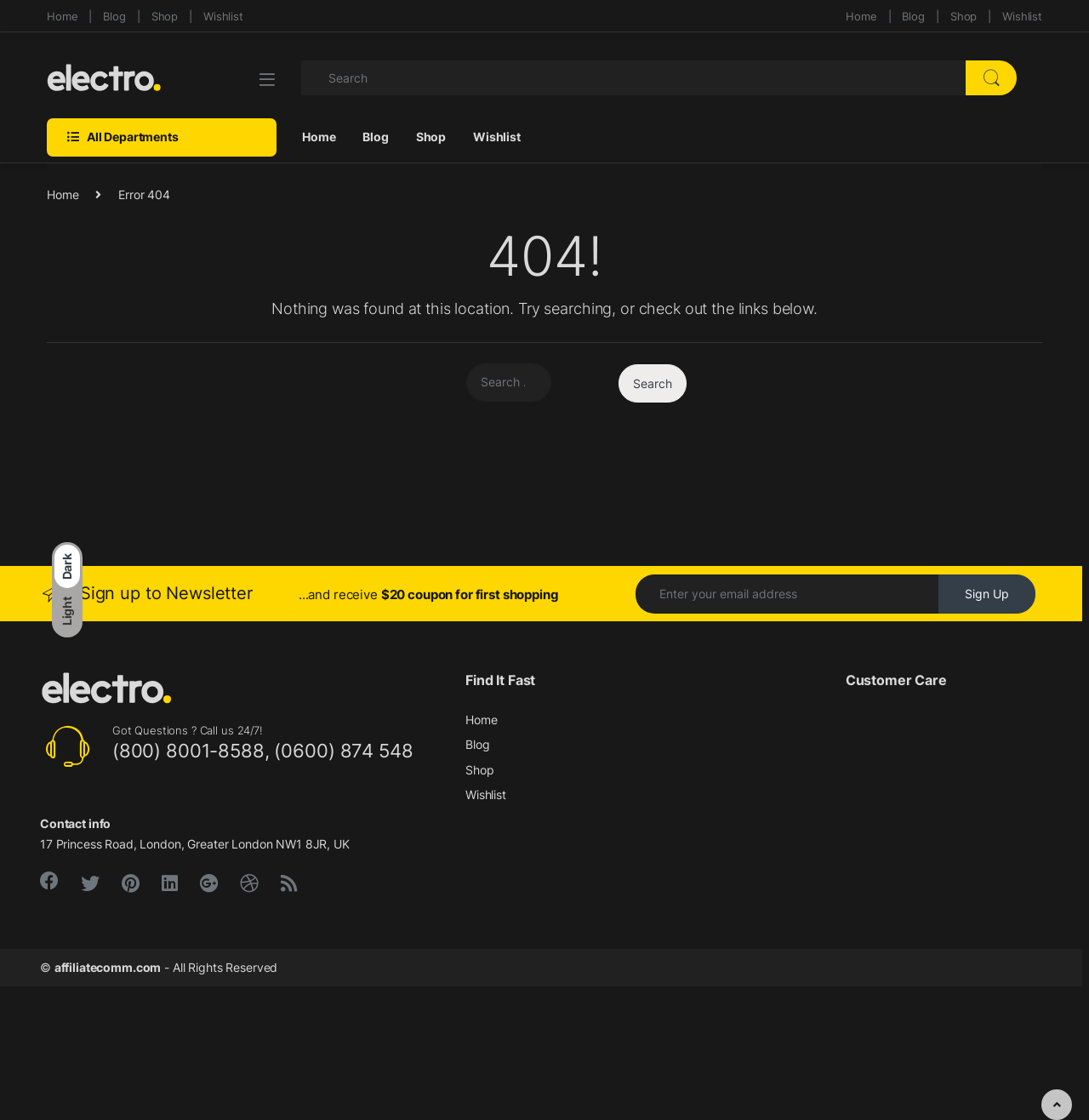Pinpoint the bounding box coordinates of the clickable element needed to complete the instruction: "Search for something". The coordinates should be provided as four float numbers between 0 and 1: [left, top, right, bottom].

[0.277, 0.054, 0.888, 0.085]